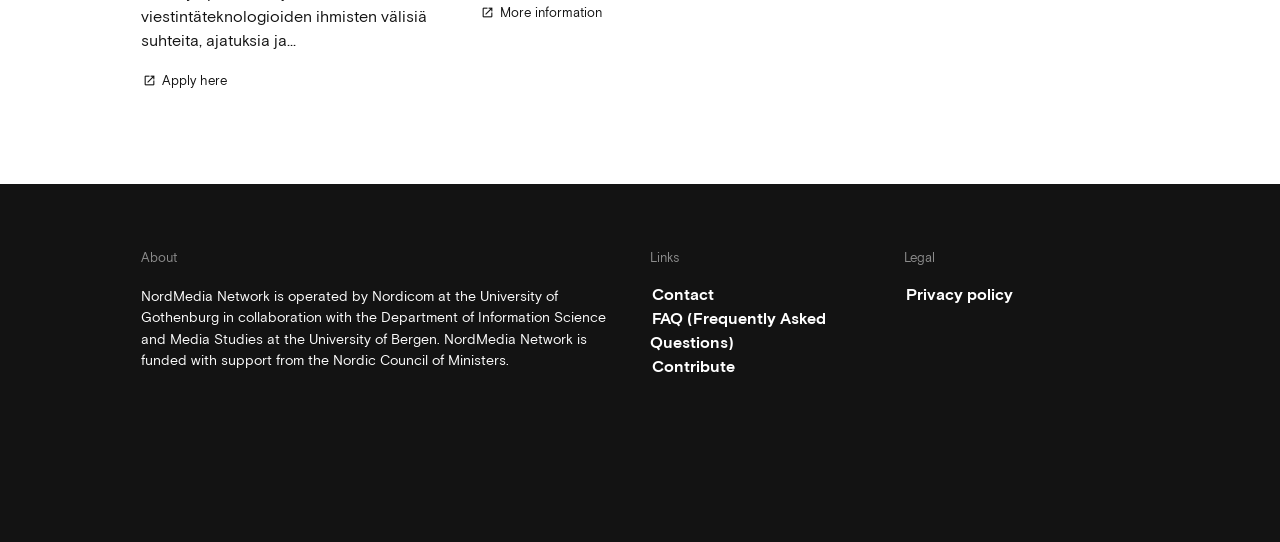Please answer the following question using a single word or phrase: 
What is the funding source of NordMedia Network?

Nordic Council of Ministers